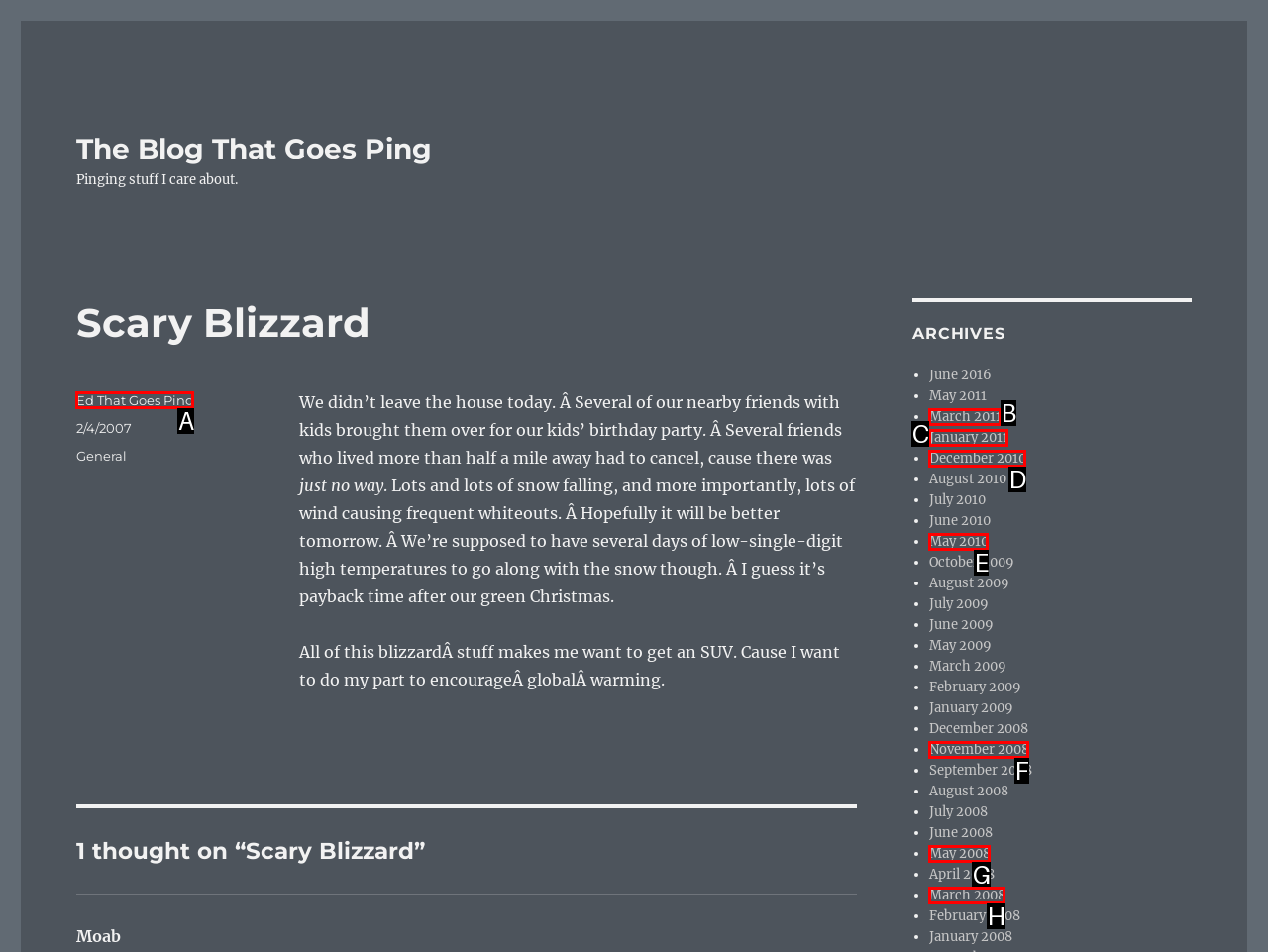Select the correct UI element to complete the task: Visit the author's page
Please provide the letter of the chosen option.

A